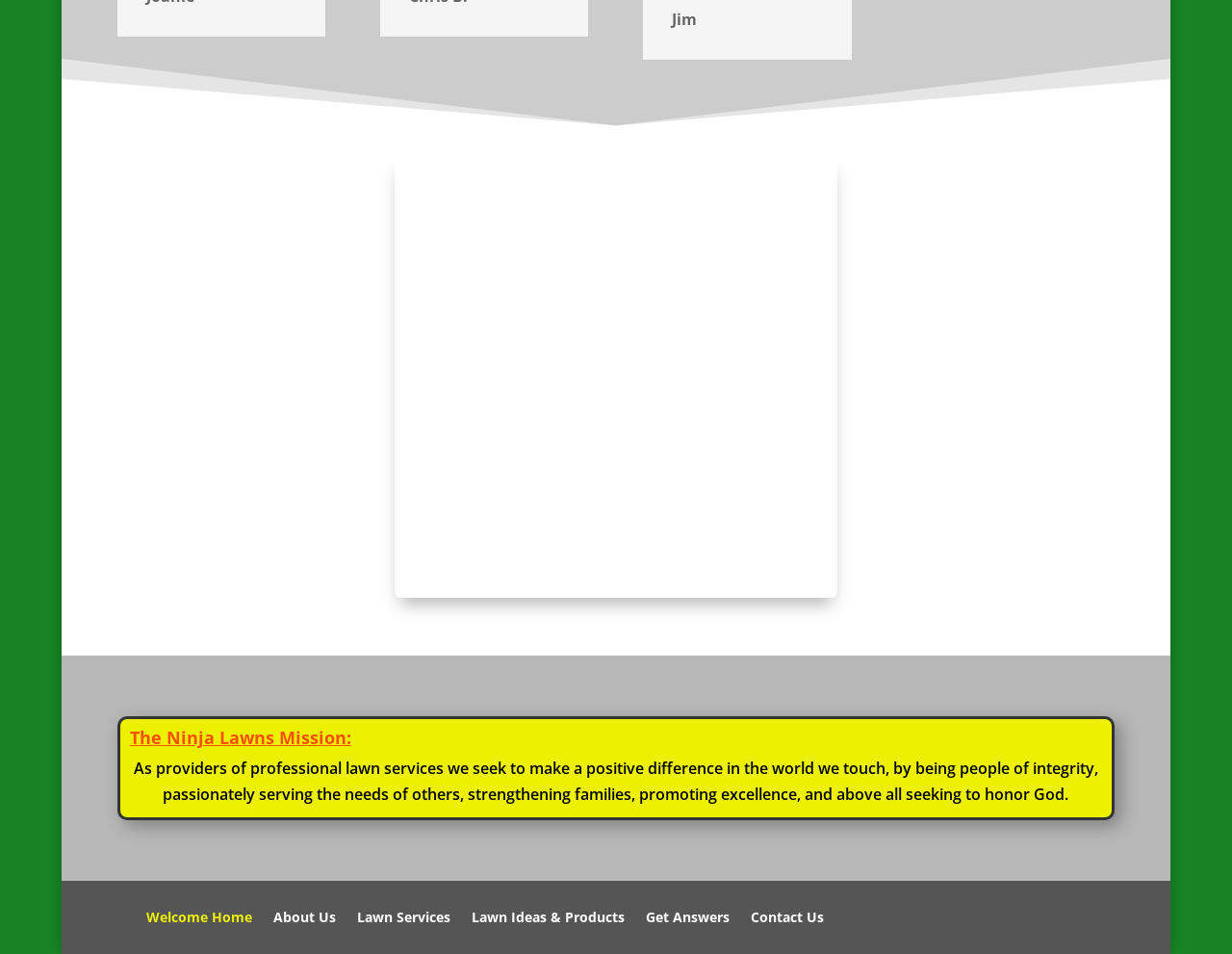What is the purpose of Ninja Lawns according to the webpage?
Based on the image, answer the question with as much detail as possible.

The webpage contains a StaticText element with a description of Ninja Lawns, which mentions that they are providers of professional lawn services, indicating that the purpose of Ninja Lawns is to provide such services.